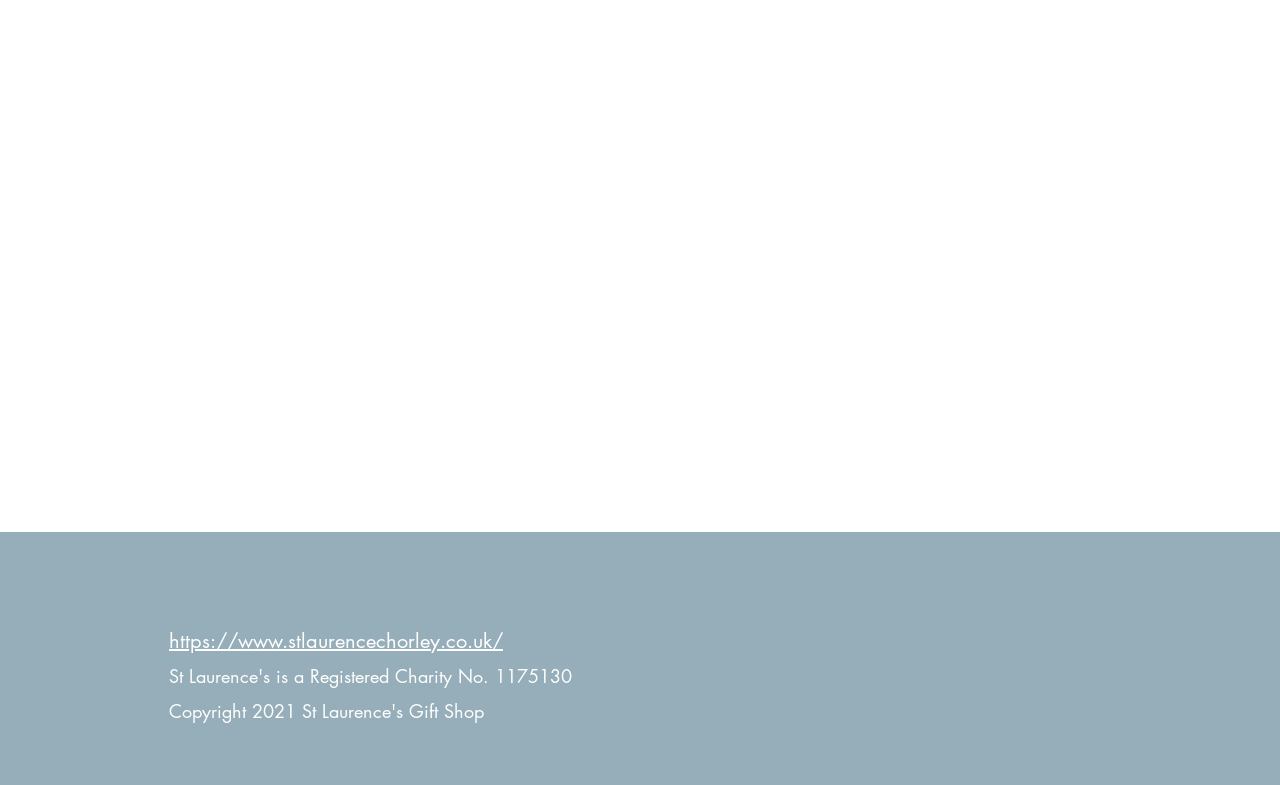Identify the bounding box for the described UI element. Provide the coordinates in (top-left x, top-left y, bottom-right x, bottom-right y) format with values ranging from 0 to 1: https://www.stlaurencechorley.co.uk/

[0.132, 0.803, 0.393, 0.831]